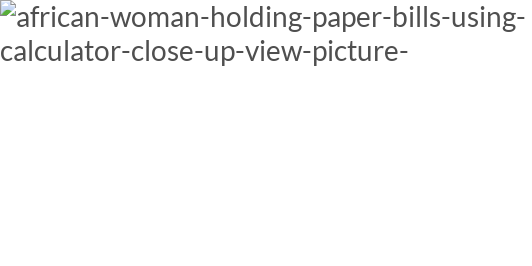Illustrate the image with a detailed caption.

The image depicts a close-up view of an African woman intently engaged in budgeting, showcasing an important aspect of financial management in real estate. She is holding paper bills in one hand while using a calculator with the other, symbolizing the meticulous process of allocating finances for her real estate business. This visual representation underlines the significance of budgeting, which is essential for controlling expenses and determining investment capacities. The act of budgeting not only aids in maintaining focus on financial and career goals but also safeguards against potential fiscal turmoil.